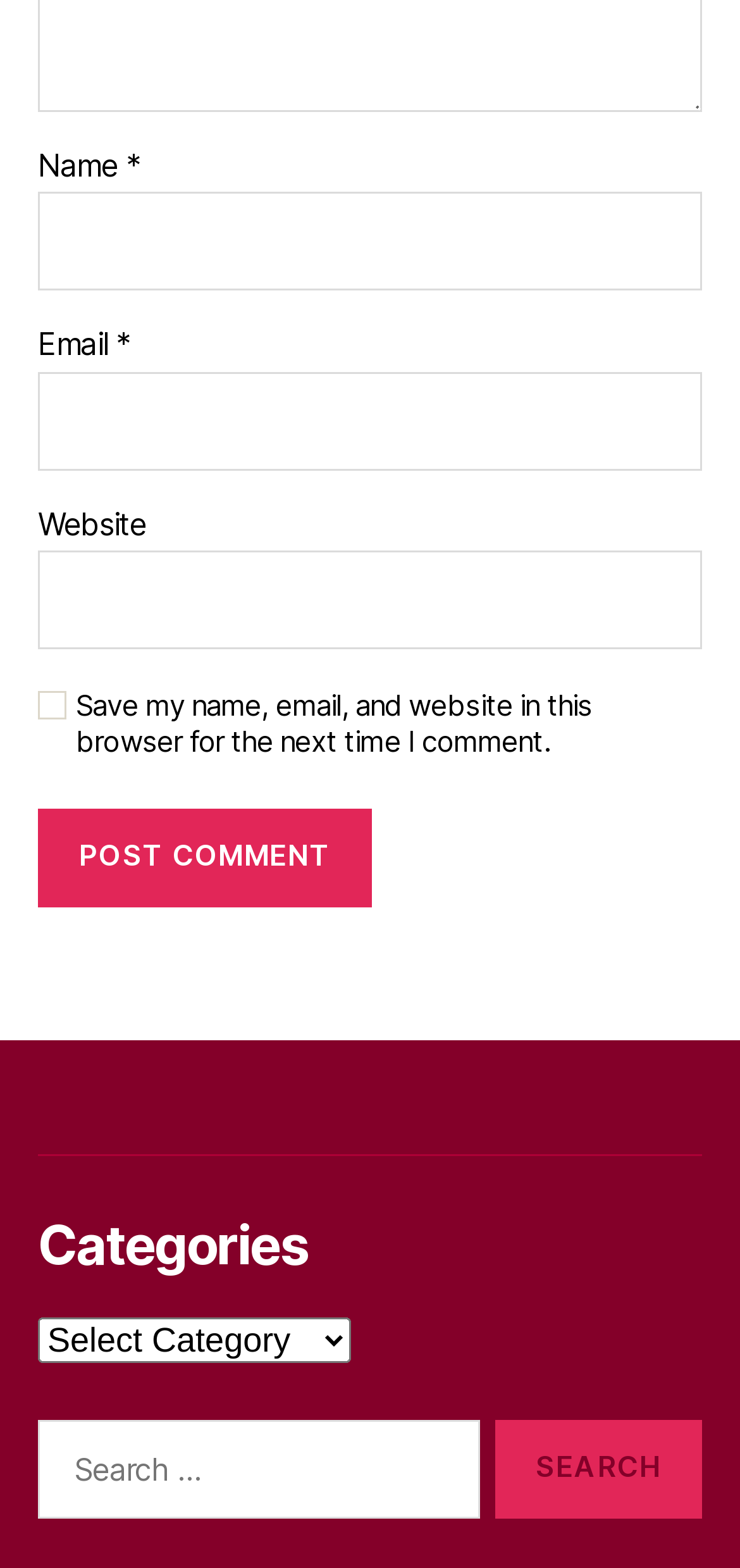What is the type of content that can be selected from the 'Categories' combobox?
Please ensure your answer to the question is detailed and covers all necessary aspects.

The combobox element with the description 'Categories' is likely used to select a category for a comment or post, as it is placed near the comment submission form and has a descriptive text 'Categories'.